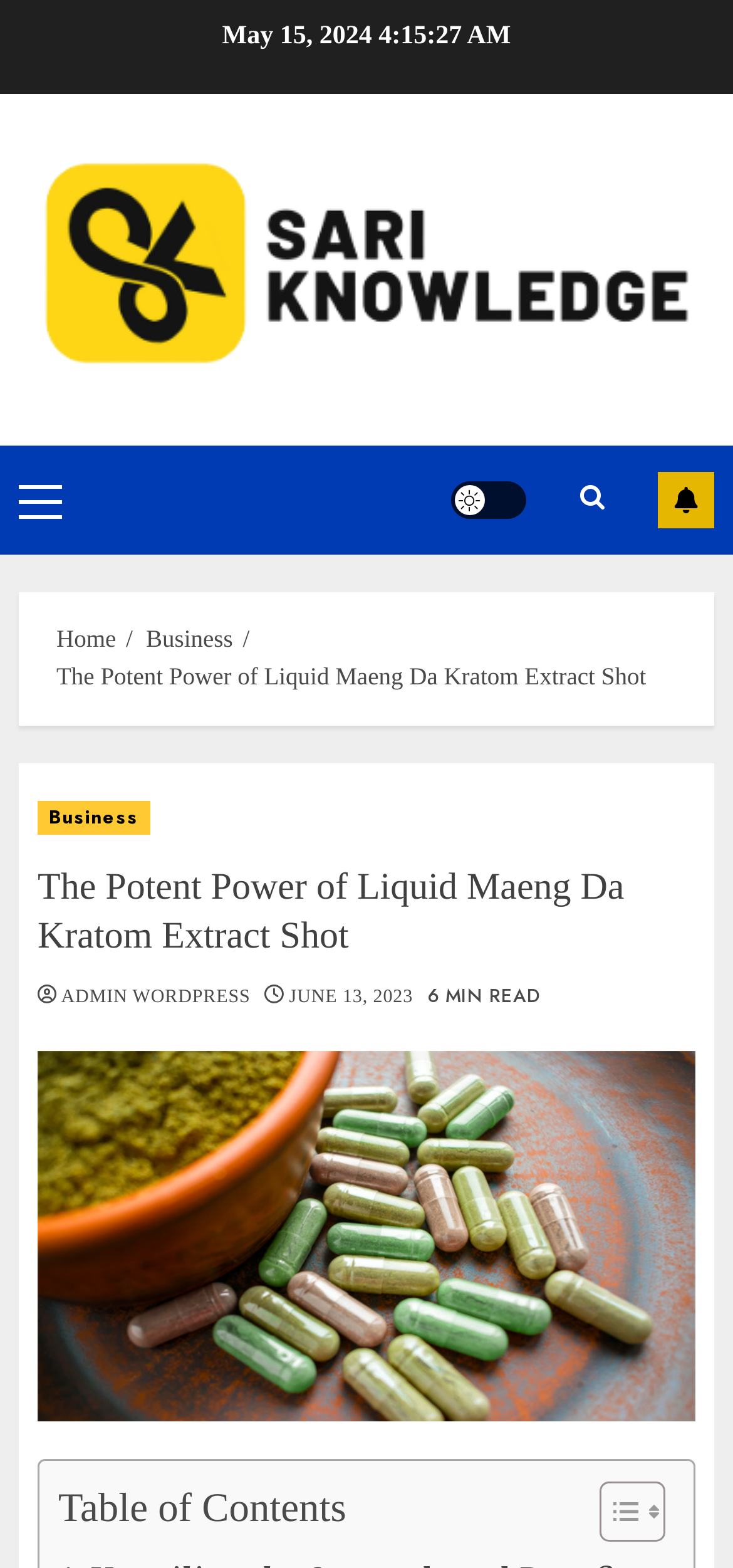Illustrate the webpage with a detailed description.

The webpage appears to be a blog post or article about the benefits of White Bali Kratom Capsules. At the top, there is a logo on the left side, accompanied by a primary menu and a light/dark button. On the right side, there is a subscribe button. Below this top section, there is a navigation bar with breadcrumbs, showing the path "Home > Business > The Potent Power of Liquid Maeng Da Kratom Extract Shot".

The main content of the page is divided into sections. The first section has a header with the title "The Potent Power of Liquid Maeng Da Kratom Extract Shot" and a subheading "Business". Below this, there are links to "ADMIN WORDPRESS" and "JUNE 13, 2023", as well as a text indicating "6 MIN READ". 

To the right of this section, there is a large image of extra strength Maeng Da Green Powder. Below this image, there is a table of contents section, which appears to be a layout table with a static text "Table of Contents" and a link to "Table of Content". The table of contents section also contains two small images.

The date "May 15, 2024" is displayed at the top of the page, but it's not clear if it's related to the main content or not. Overall, the webpage seems to be focused on providing information about kratom products, with a mix of text, images, and navigation elements.